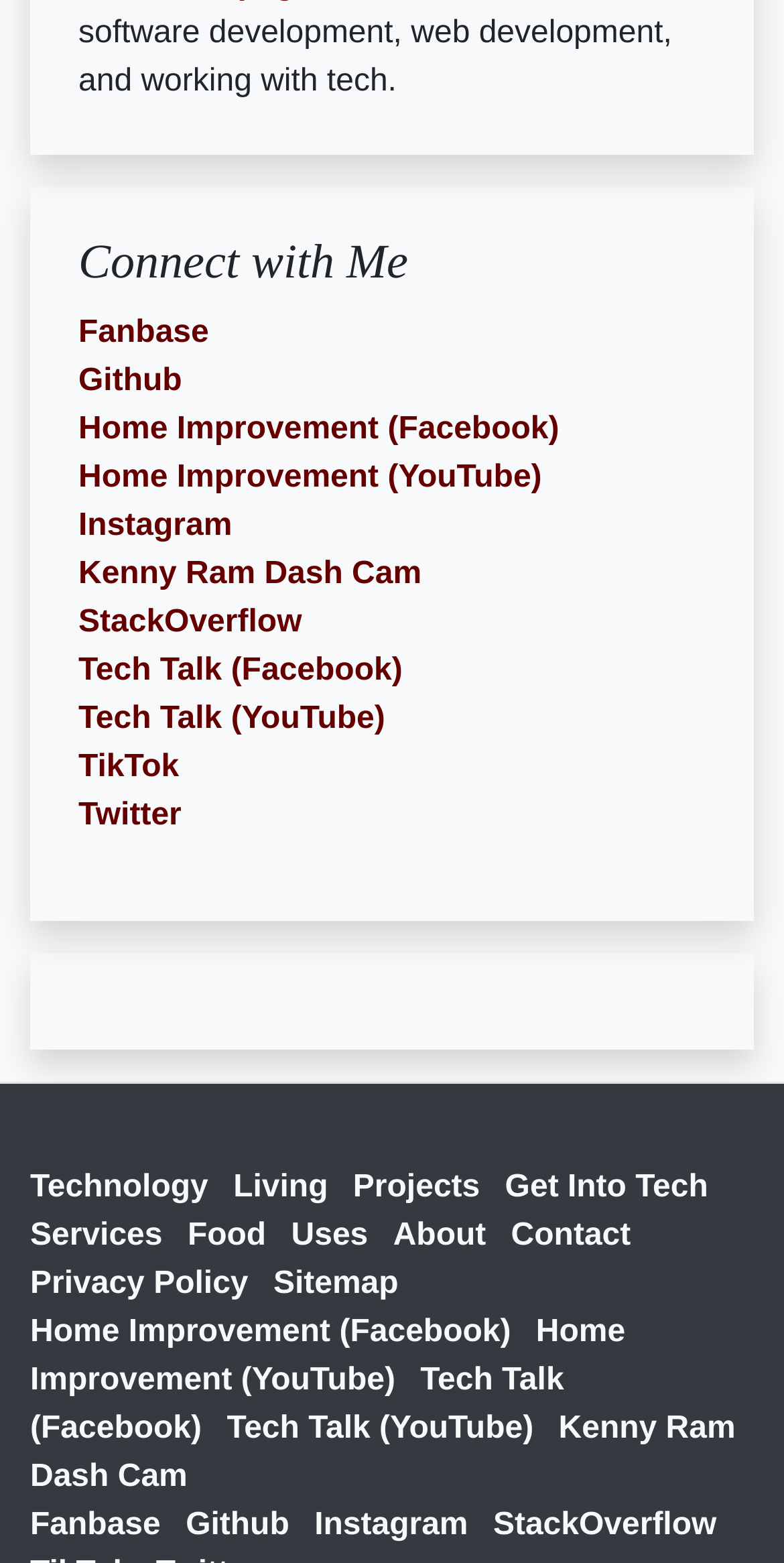Is there a link to TikTok?
From the image, respond with a single word or phrase.

Yes